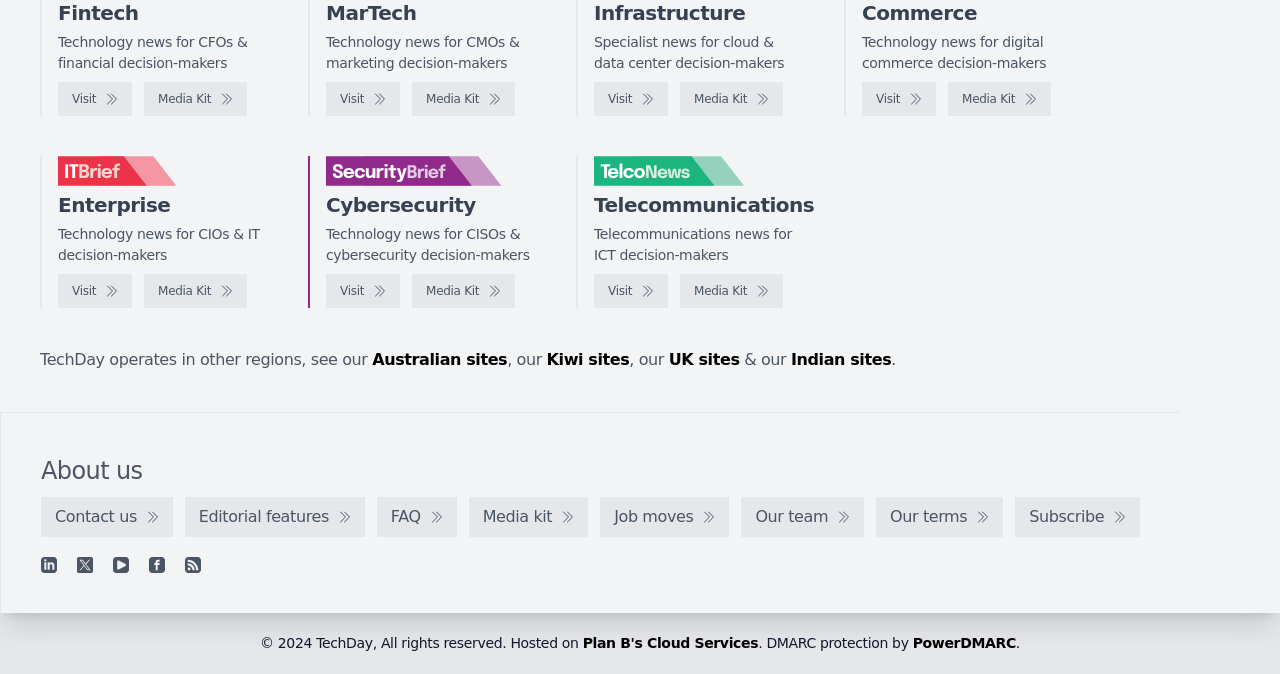Respond with a single word or phrase for the following question: 
What social media platforms does TechDay have a presence on?

LinkedIn, YouTube, Facebook